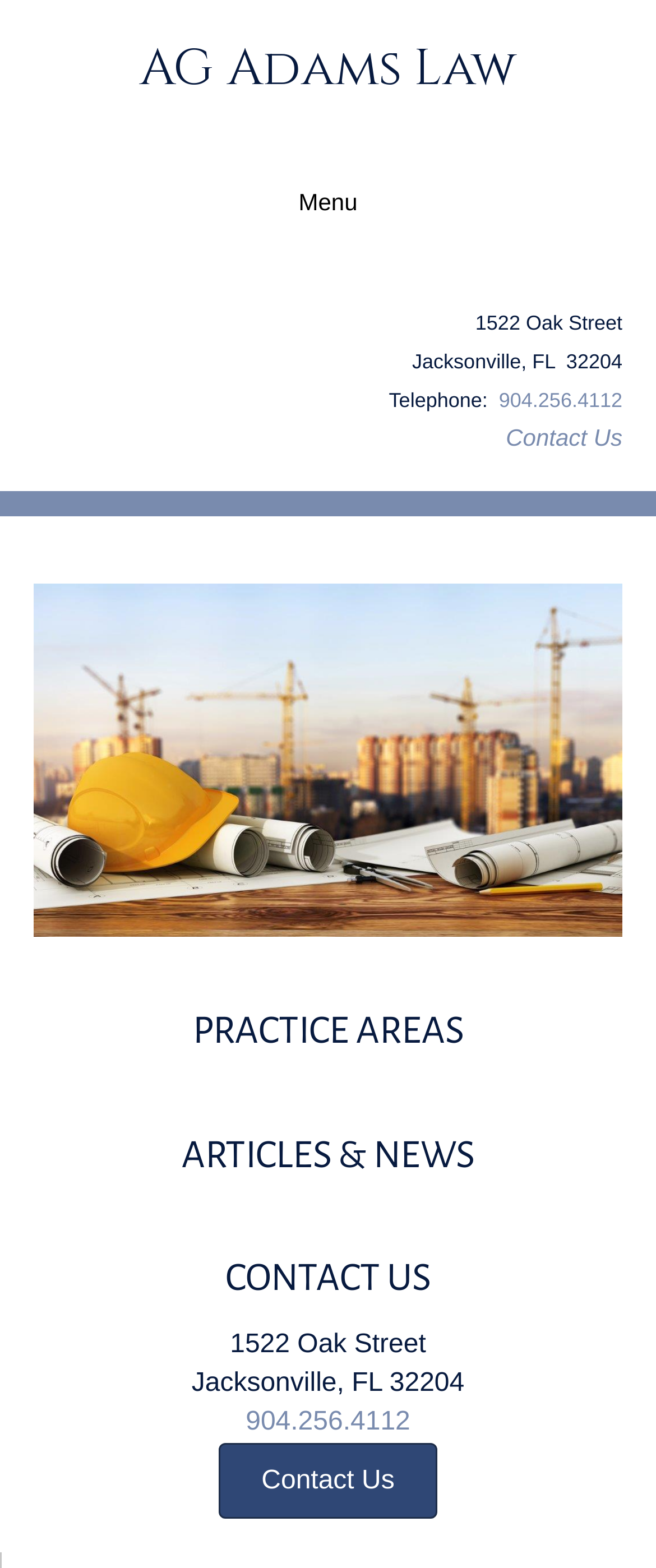What is the name of the attorney mentioned on the webpage?
Look at the image and respond with a one-word or short phrase answer.

Adam Gillespie Adams